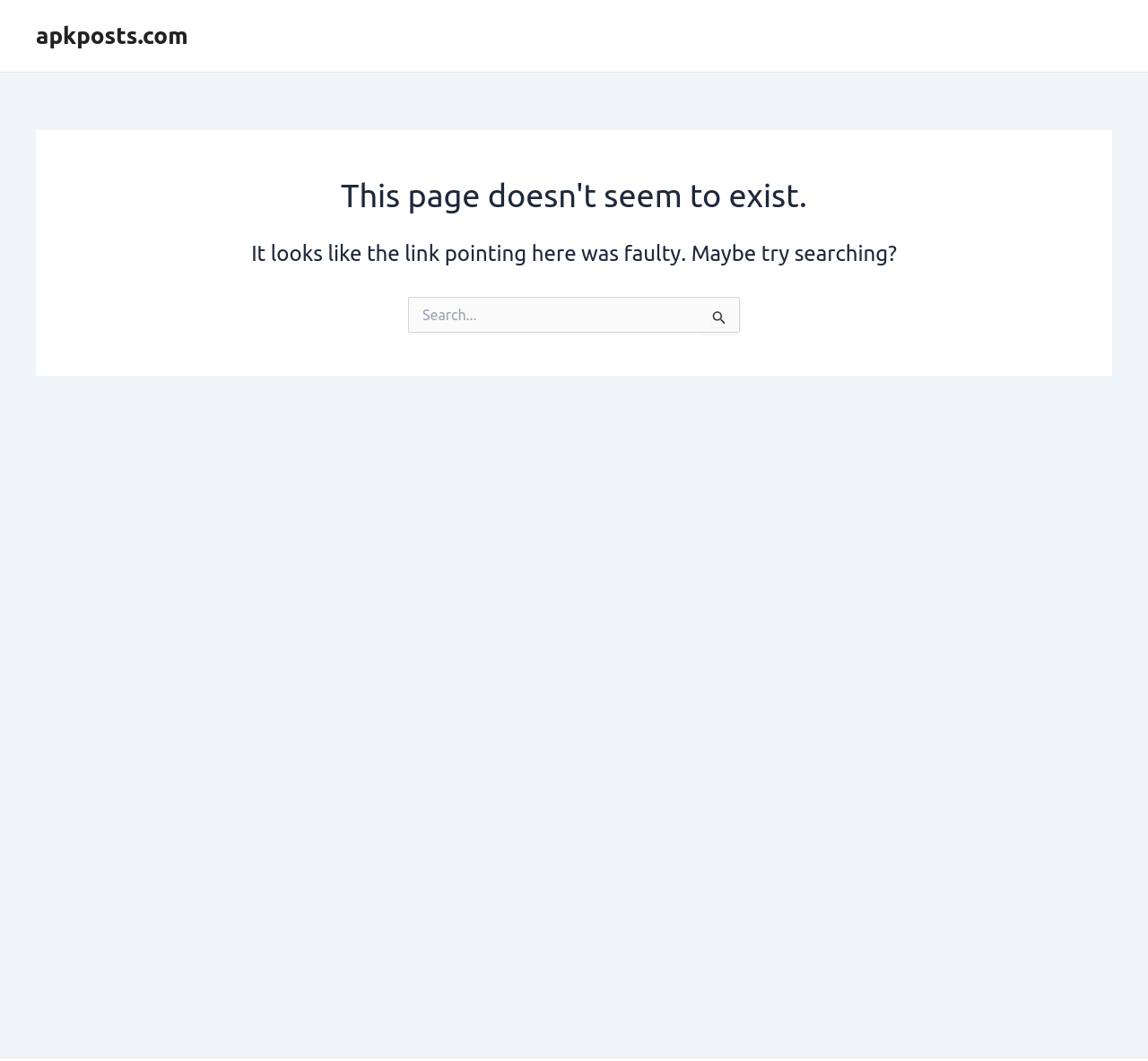Create an elaborate caption that covers all aspects of the webpage.

The webpage displays a "Page not found" error message. At the top-left corner, there is a link to "apkposts.com". Below this link, a large header section spans across the page, containing a heading that reads "This page doesn't seem to exist." 

Directly below this header, another heading is positioned, stating "It looks like the link pointing here was faulty. Maybe try searching?" 

In the middle of the page, a search bar is centered, consisting of a label "Search for:" and a search input field. To the right of the search input field, there are two buttons: "Search Submit" with a small icon, and another "Search" button.